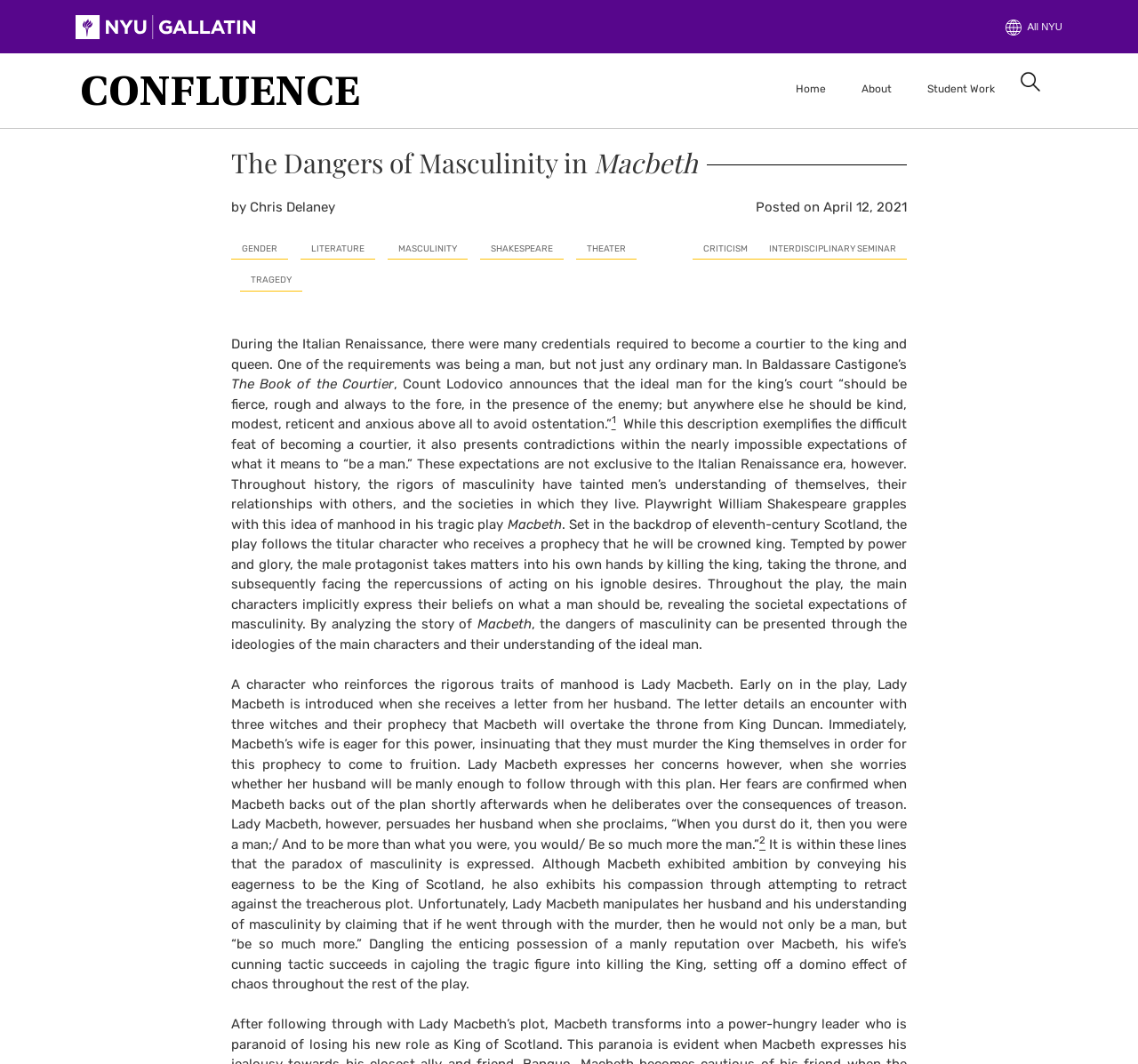Please specify the bounding box coordinates of the region to click in order to perform the following instruction: "Search for something".

[0.397, 0.121, 0.584, 0.167]